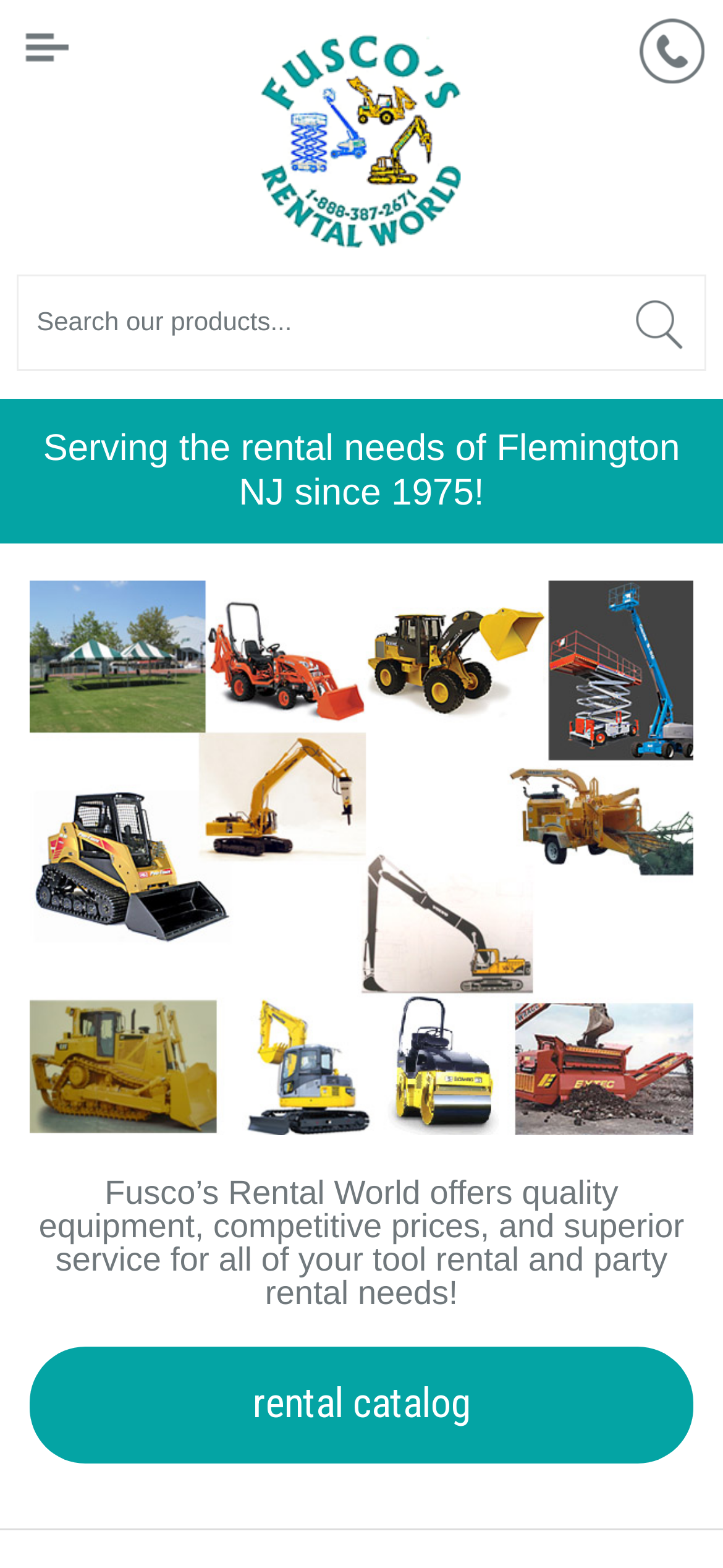Predict the bounding box of the UI element based on this description: "Rental Catalog".

[0.04, 0.859, 0.96, 0.933]